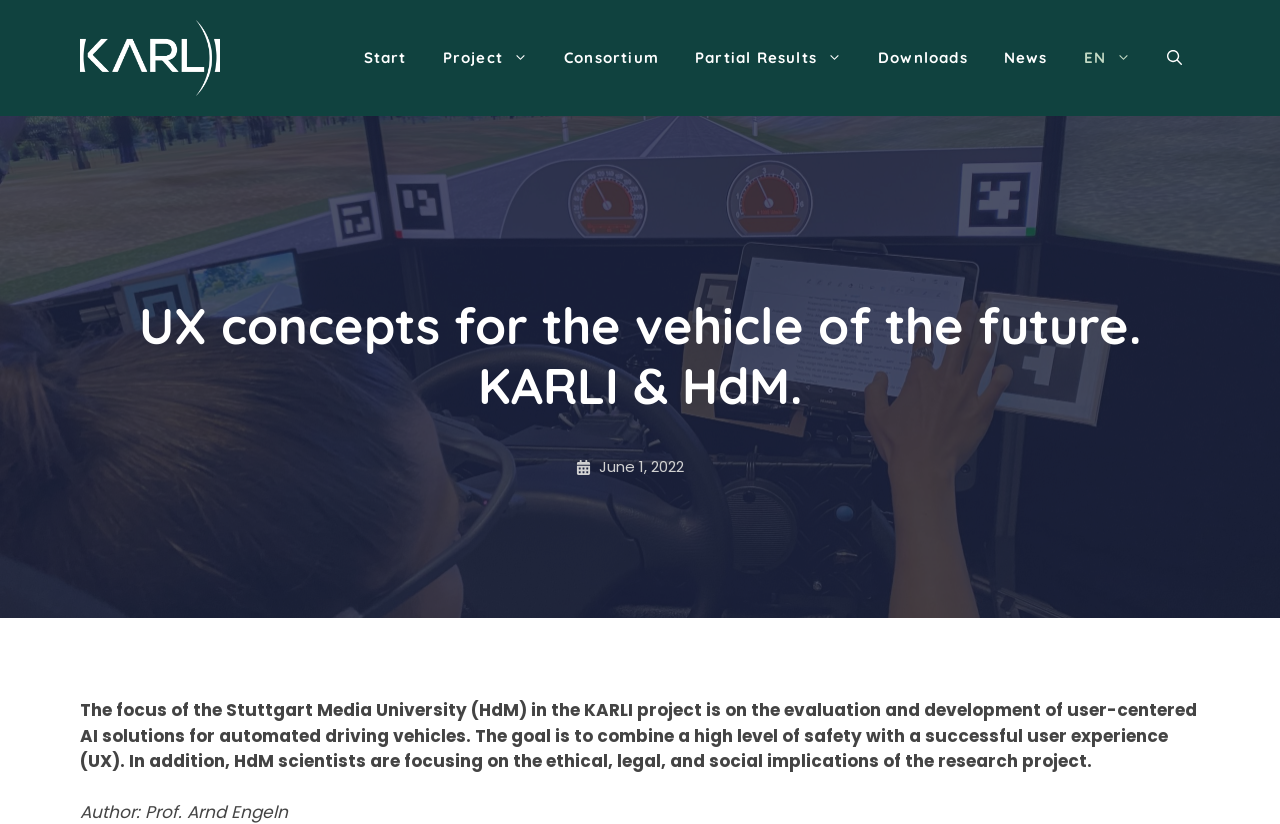Identify the bounding box coordinates of the section that should be clicked to achieve the task described: "go to start page".

[0.27, 0.04, 0.332, 0.101]